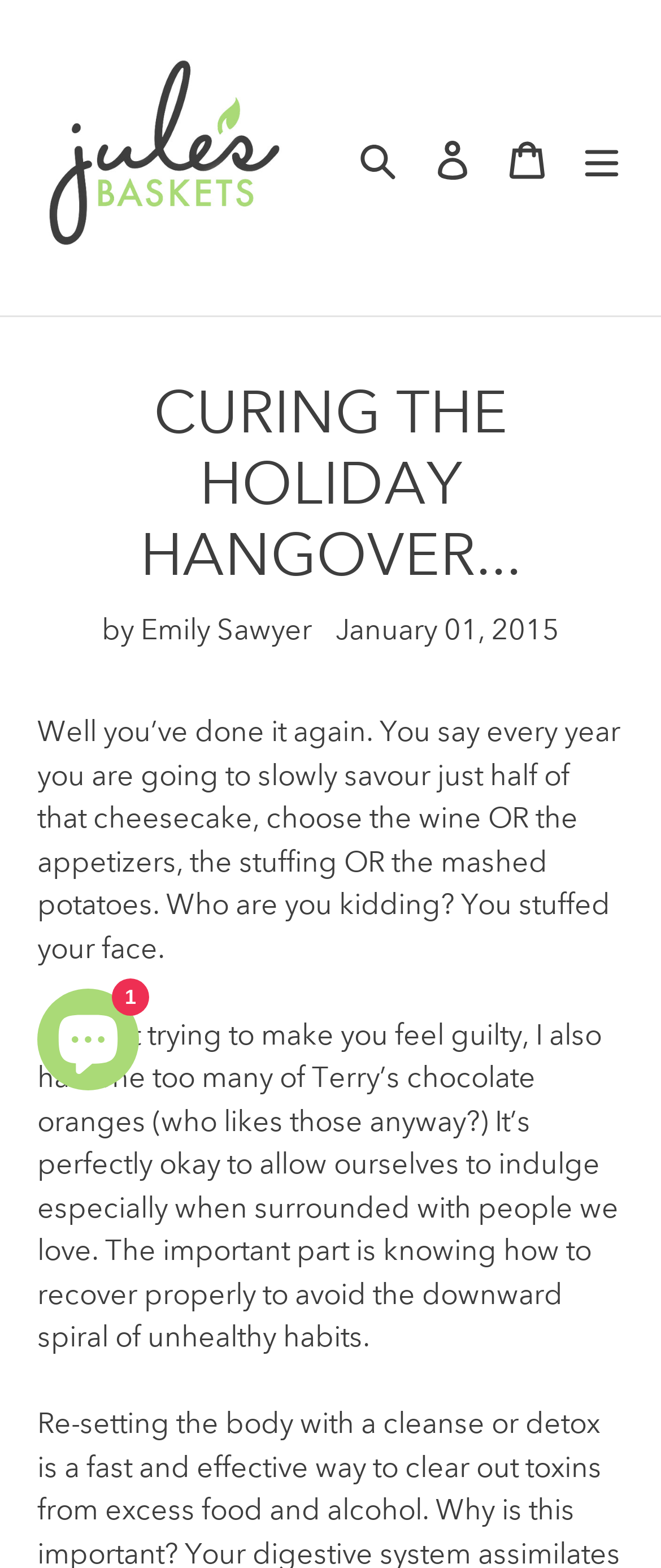Elaborate on the different components and information displayed on the webpage.

The webpage is about "Curing The Holiday Hangover" and appears to be a blog post or article. At the top left, there is a logo and link to "Jule's Baskets" accompanied by an image. To the right of the logo, there are three links: "Search", "Log in", and "Cart". A "Menu" button is located at the top right corner.

Below the top navigation bar, the main content of the webpage begins. The title "CURING THE HOLIDAY HANGOVER..." is prominently displayed, followed by the author's name "by Emily Sawyer" and the publication date "January 01, 2015".

The article itself is divided into two paragraphs. The first paragraph starts with a humorous tone, describing the tendency to overindulge during the holidays. The second paragraph takes a more serious tone, emphasizing the importance of recovering properly from overindulgence to avoid unhealthy habits.

At the bottom left of the page, there is a chat window with a button labeled "Chat window" and an image. The chat window appears to be related to Shopify online store support.